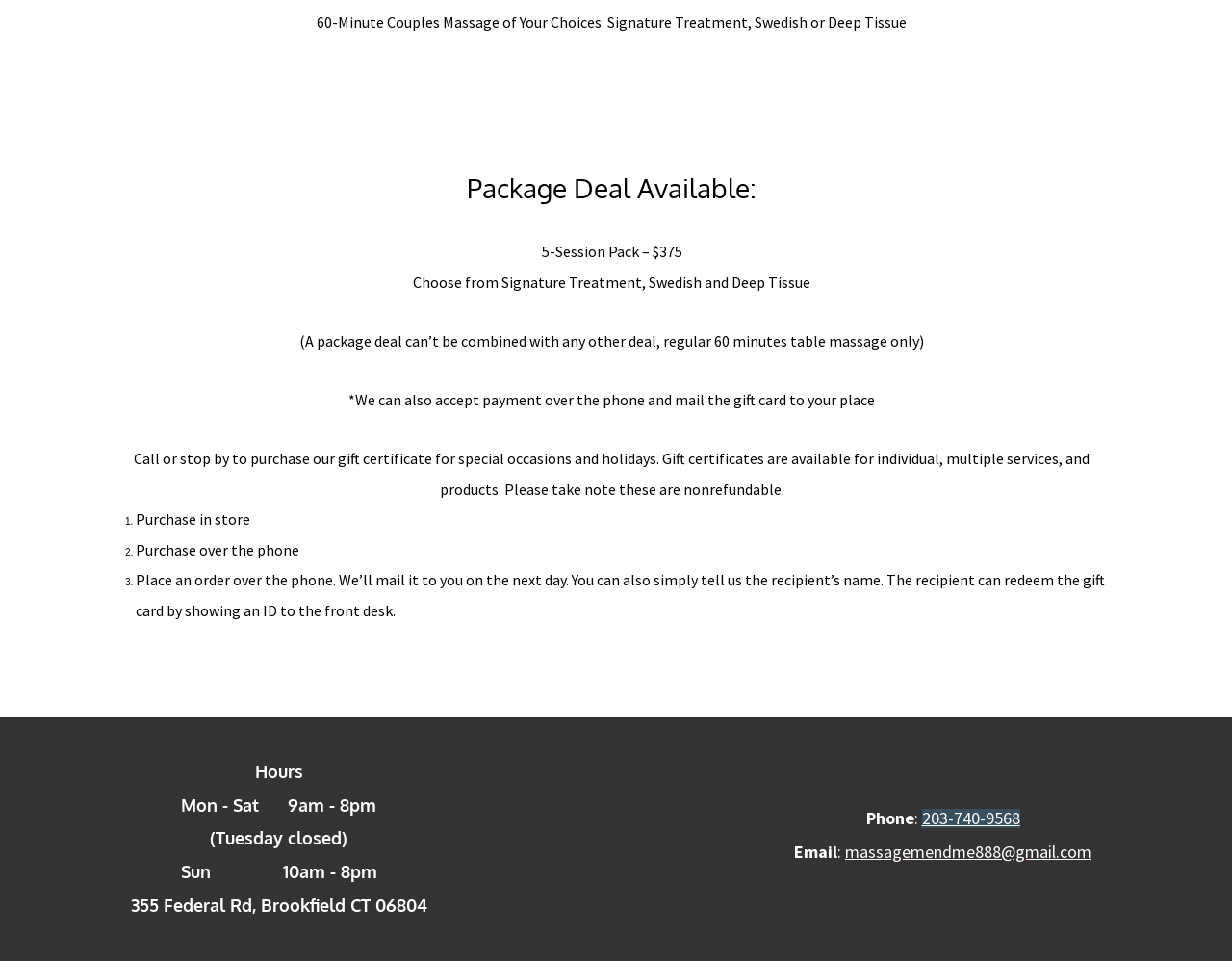What are the business hours on Sundays?
Analyze the image and provide a thorough answer to the question.

The webpage lists the business hours, including Sundays, which are '10am - 8pm'.